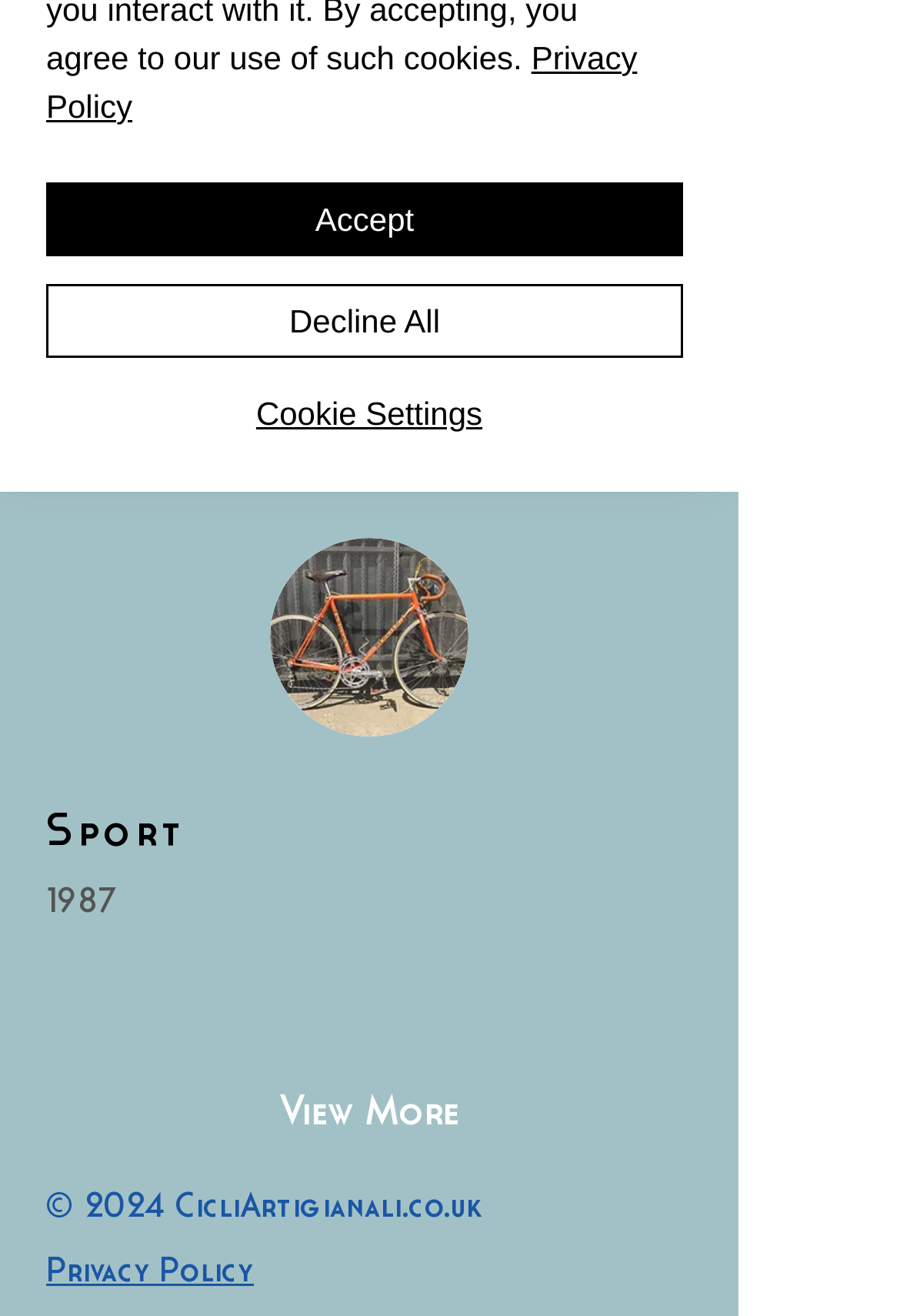Based on the element description Privacy Policy, identify the bounding box coordinates for the UI element. The coordinates should be in the format (top-left x, top-left y, bottom-right x, bottom-right y) and within the 0 to 1 range.

[0.051, 0.951, 0.282, 0.982]